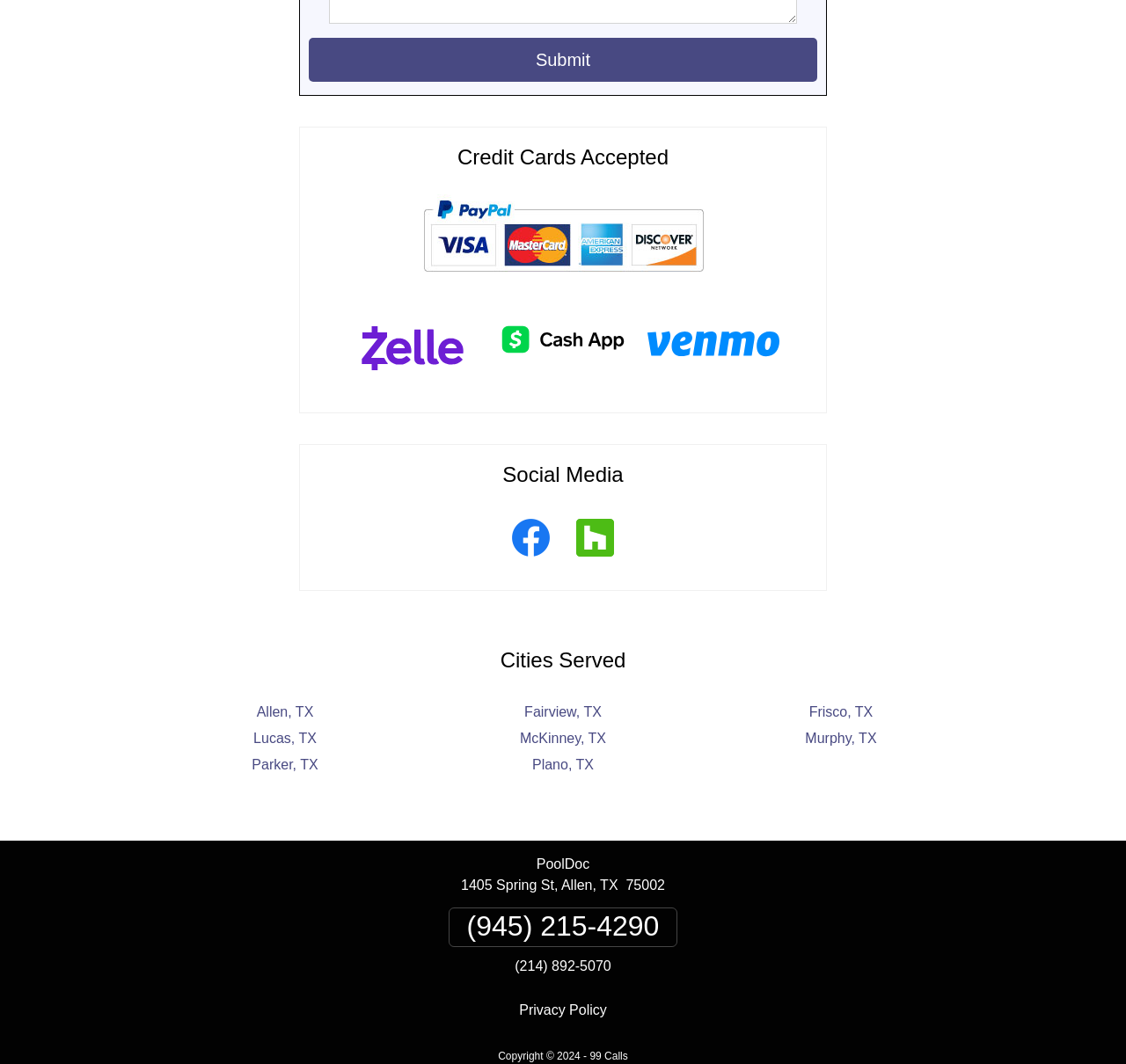Given the webpage screenshot and the description, determine the bounding box coordinates (top-left x, top-left y, bottom-right x, bottom-right y) that define the location of the UI element matching this description: Plano, TX

[0.473, 0.712, 0.527, 0.726]